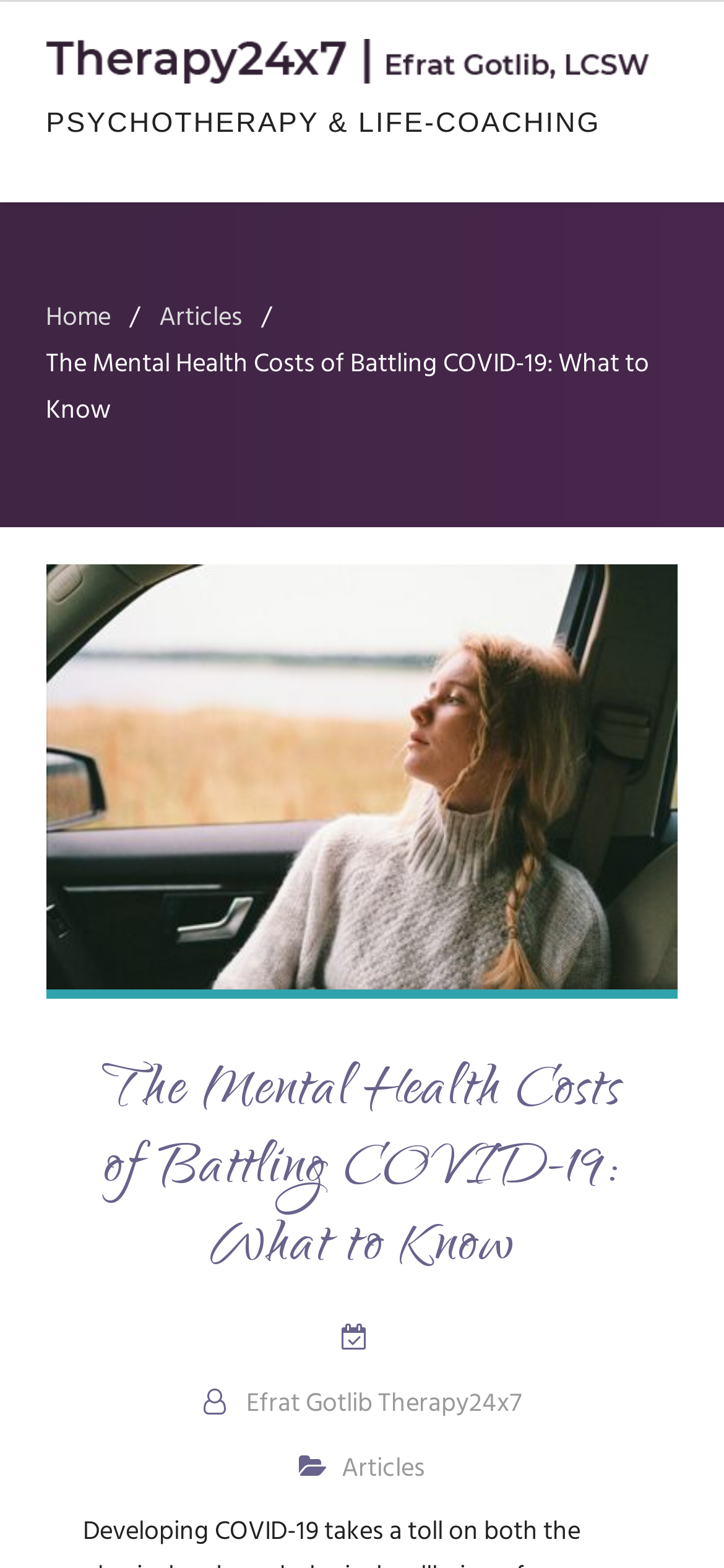Consider the image and give a detailed and elaborate answer to the question: 
What is the category of the article?

The navigation 'Breadcrumbs' contains a link 'Articles', which suggests that the article on this webpage belongs to the category of Articles.